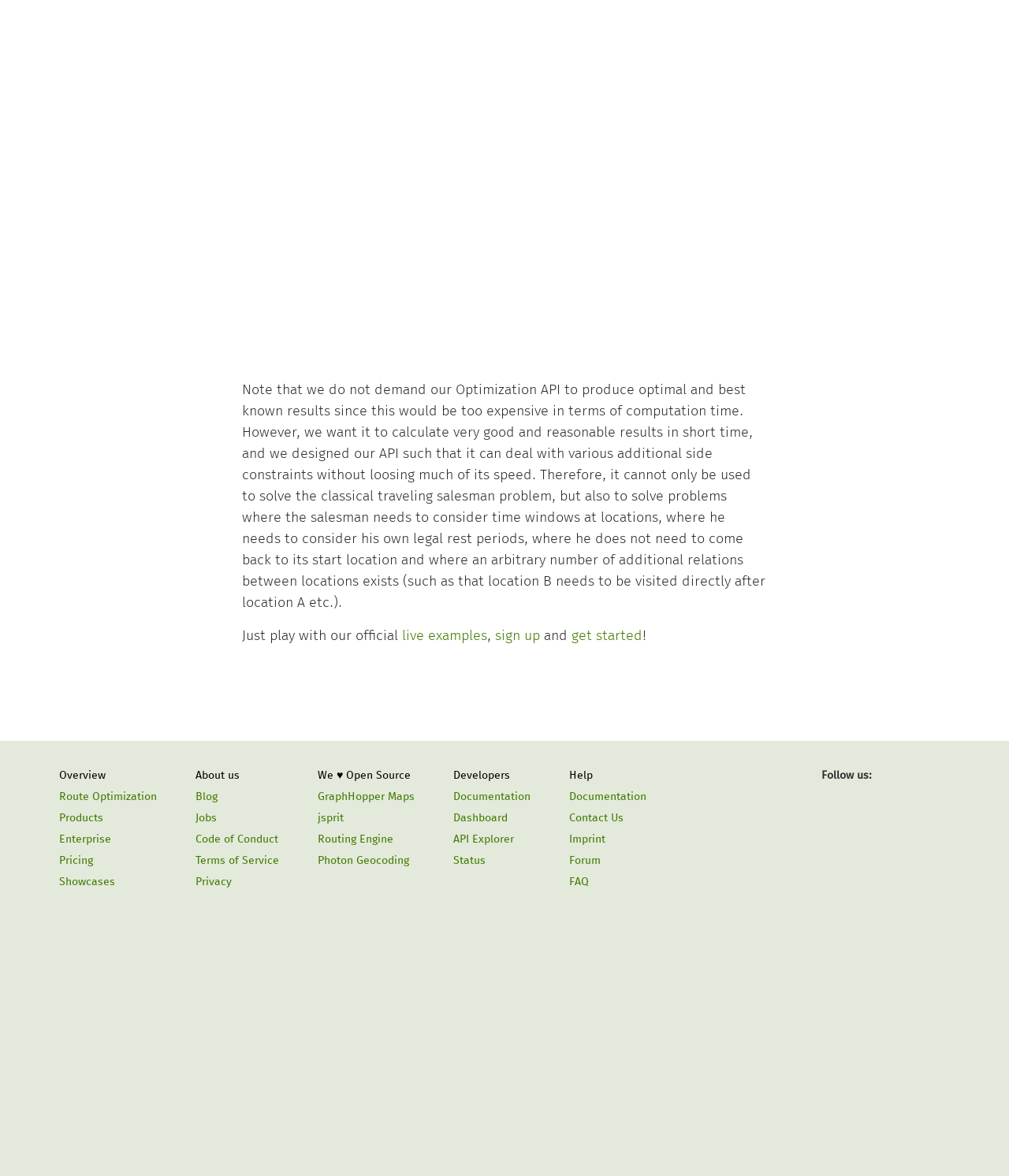Given the description "Documentation", determine the bounding box of the corresponding UI element.

[0.564, 0.672, 0.641, 0.683]